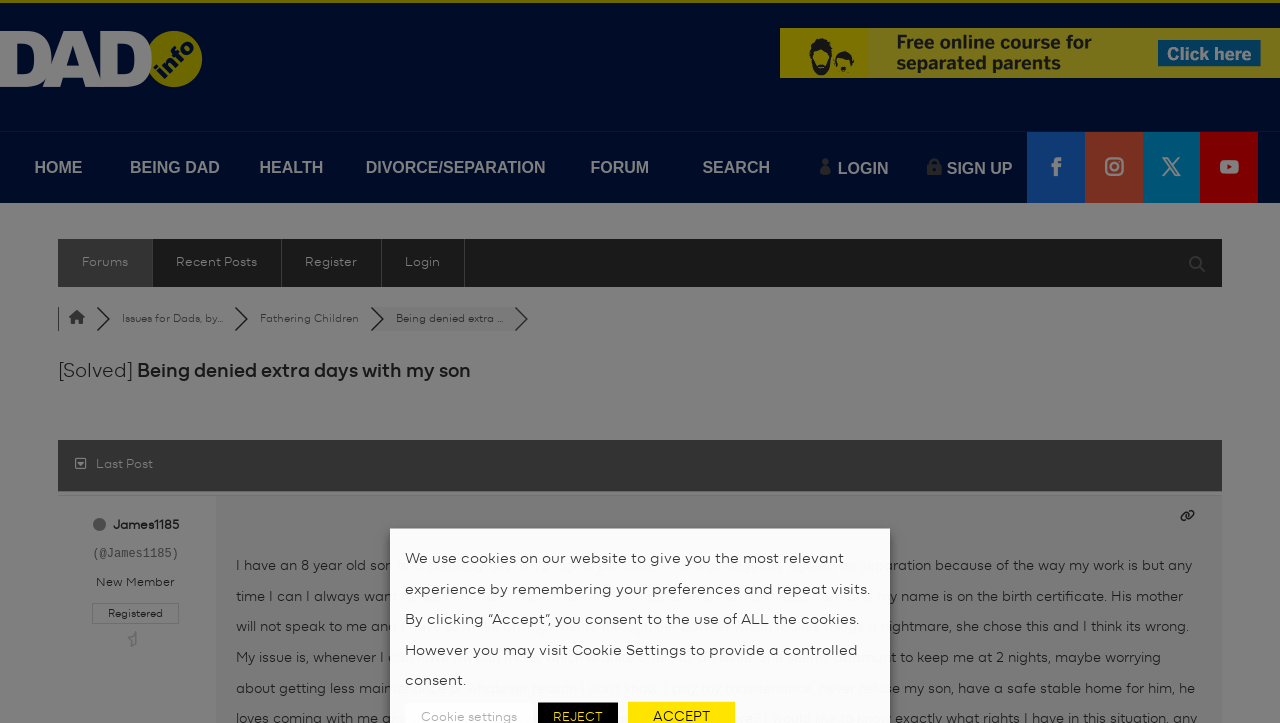Refer to the image and provide an in-depth answer to the question: 
What is the name of the forum?

The name of the forum can be found at the top left corner of the webpage, where it says 'DAD.info' in a logo format.